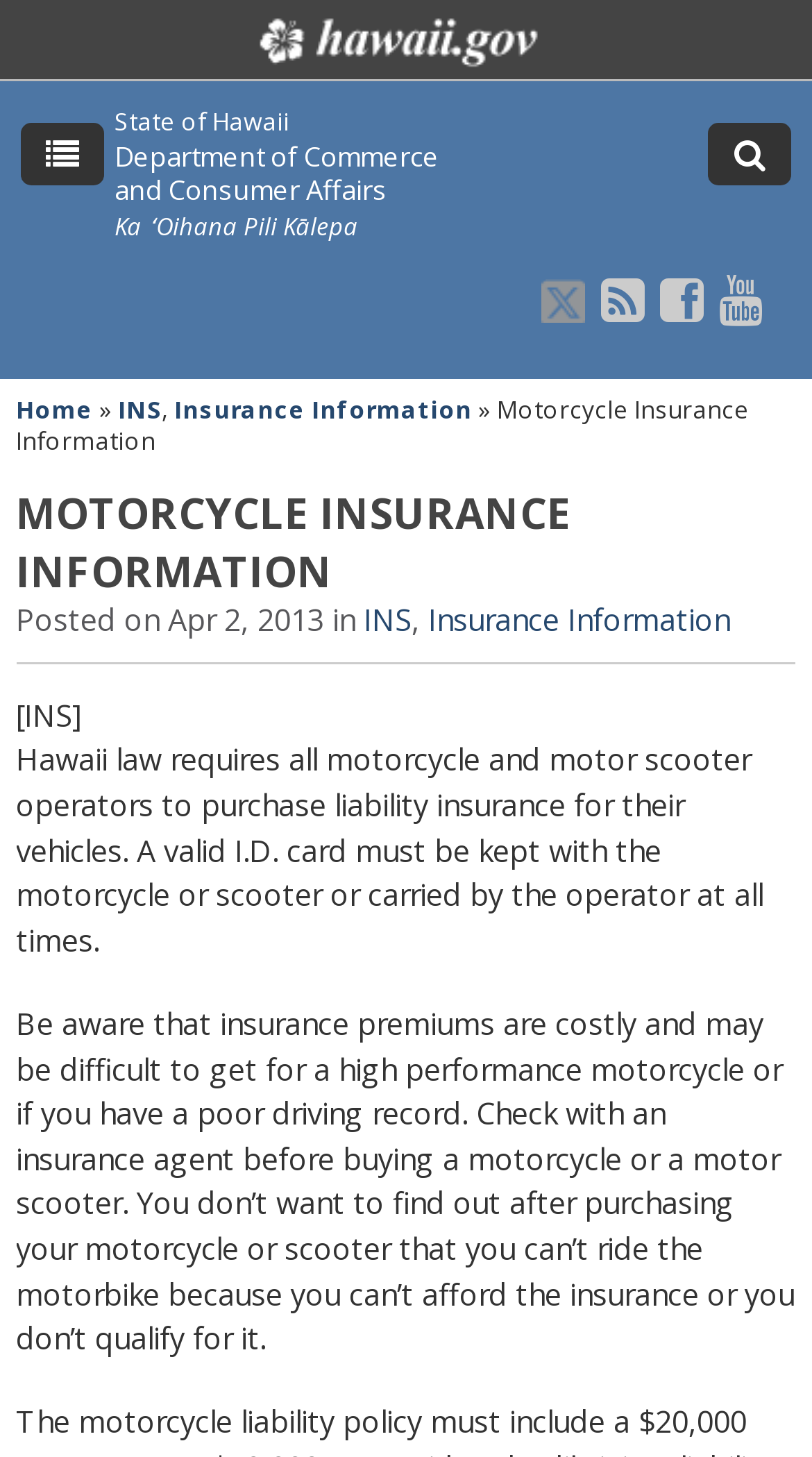Find the bounding box coordinates for the area that must be clicked to perform this action: "Visit the Department of Commerce and Consumer Affairs".

[0.141, 0.094, 0.541, 0.143]